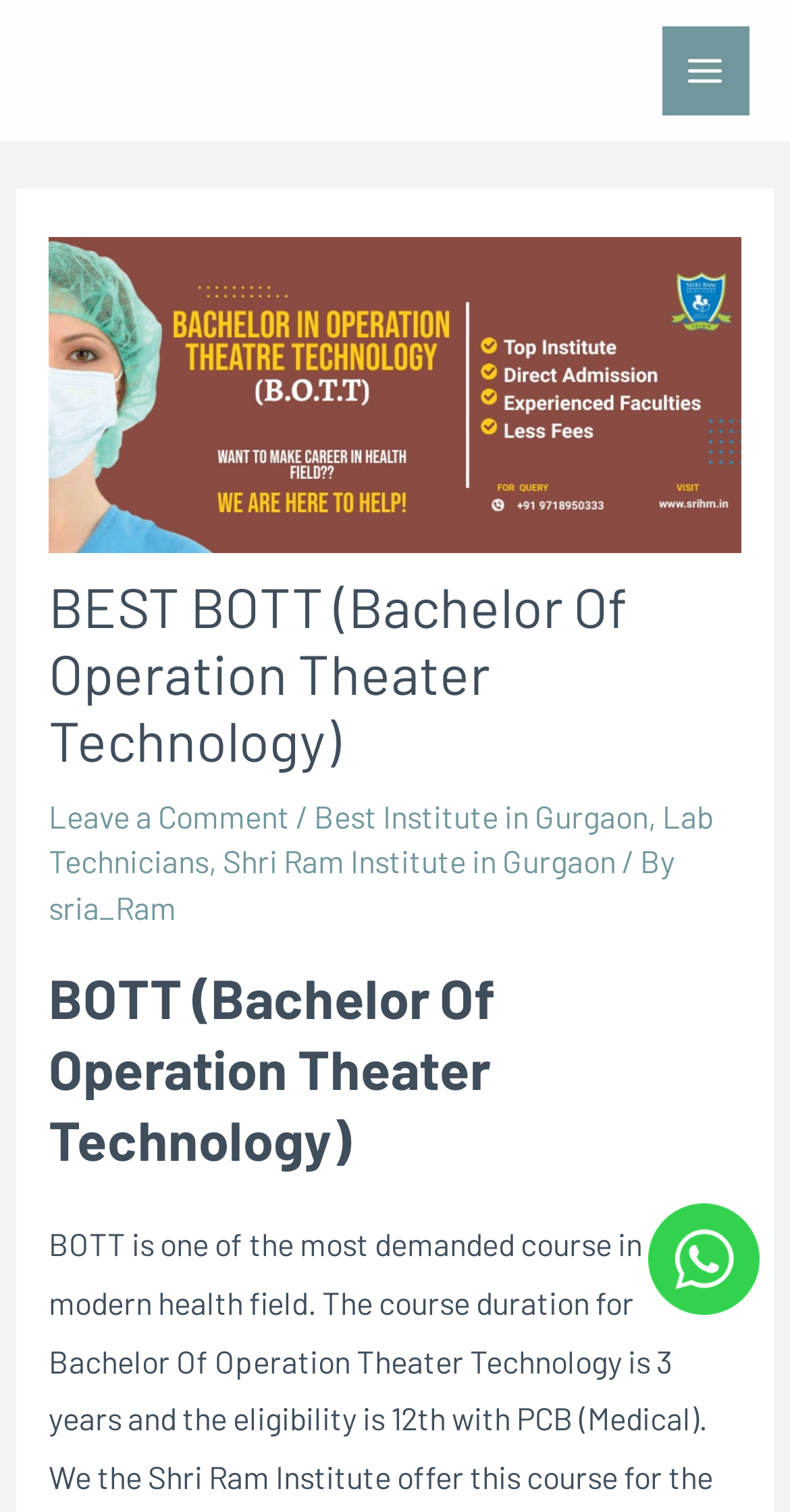Give a one-word or one-phrase response to the question: 
What is the name of the institute offering the BOTT course?

Shri Ram Institute